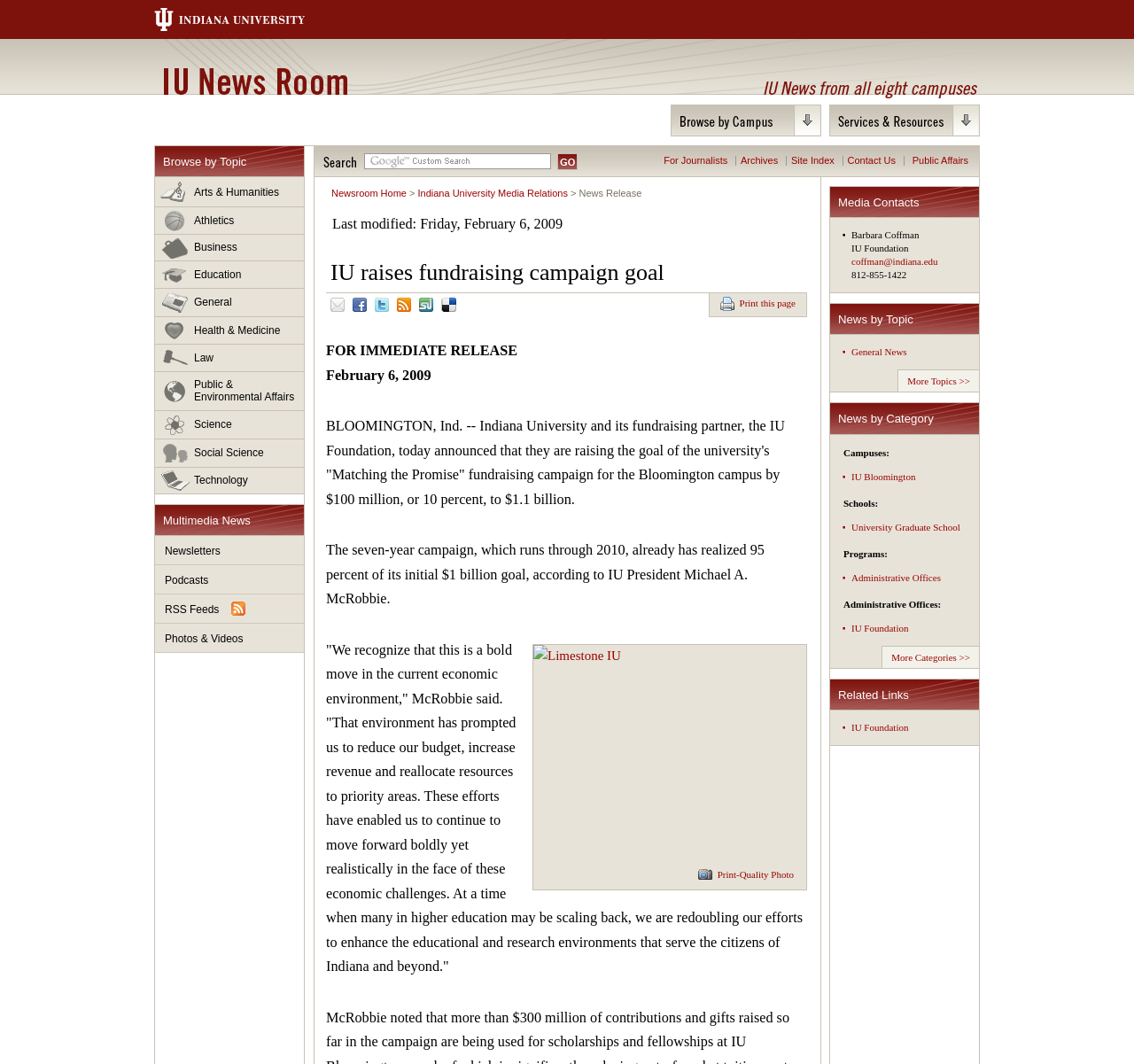Can you specify the bounding box coordinates of the area that needs to be clicked to fulfill the following instruction: "Browse by topic"?

[0.137, 0.137, 0.268, 0.167]